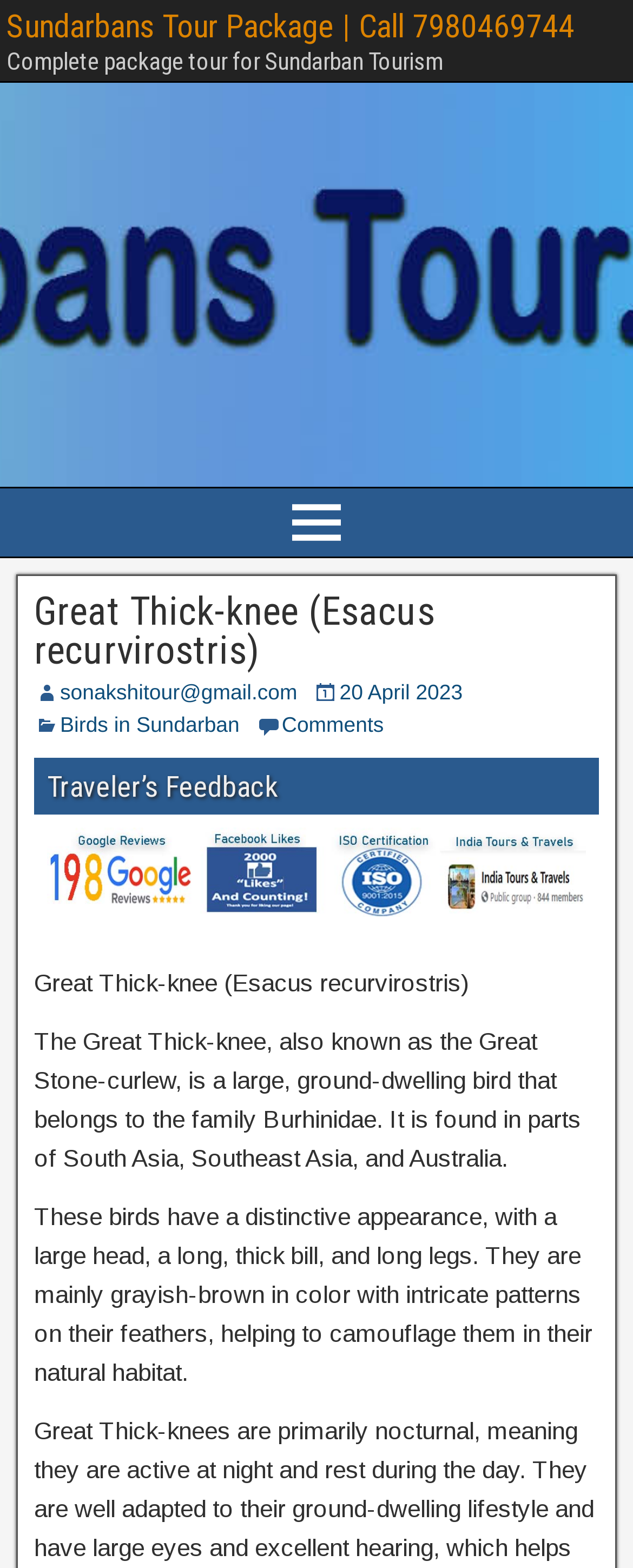Using a single word or phrase, answer the following question: 
What is the purpose of the webpage?

Sundarbans Tour Package